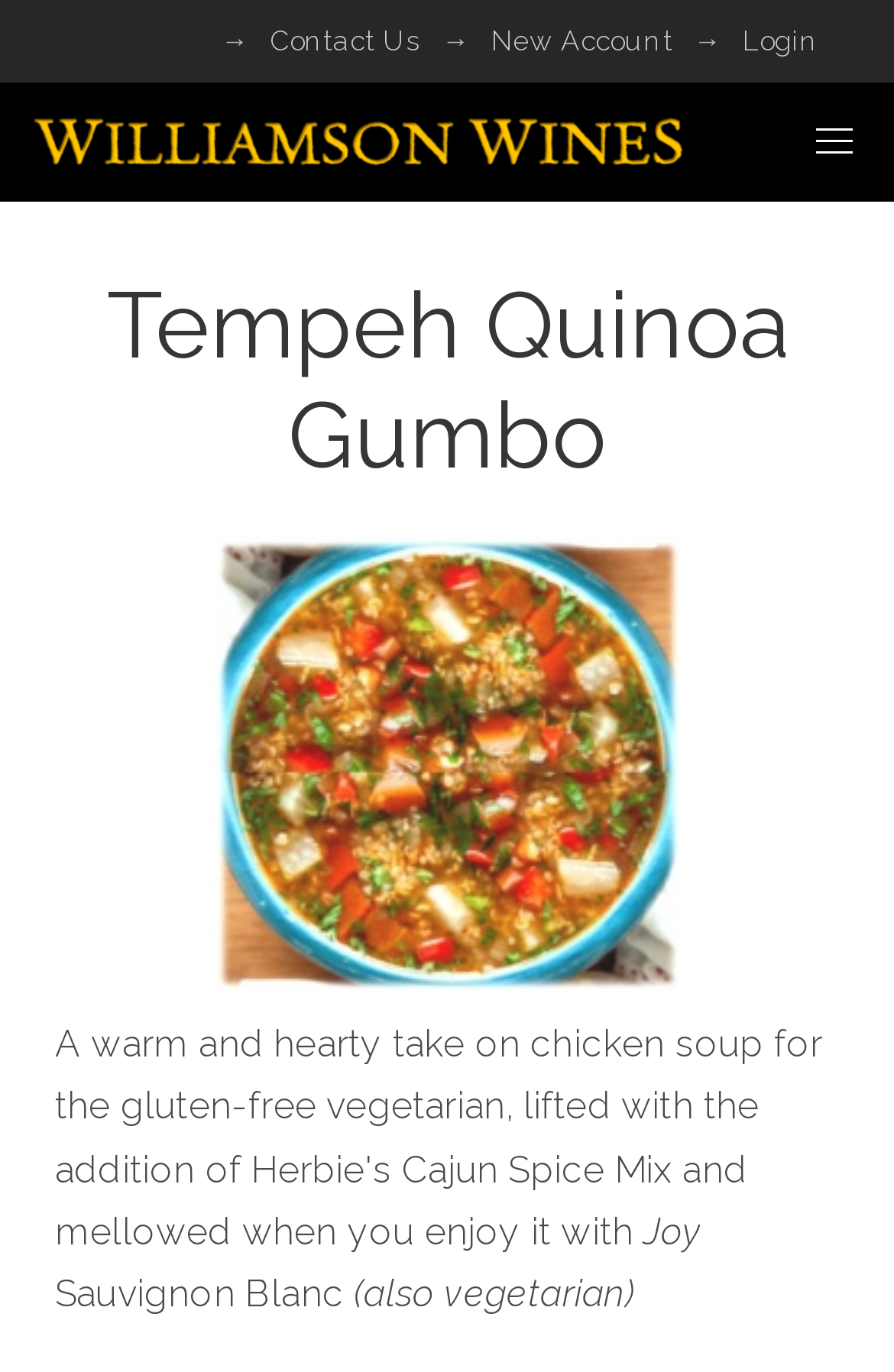Bounding box coordinates are given in the format (top-left x, top-left y, bottom-right x, bottom-right y). All values should be floating point numbers between 0 and 1. Provide the bounding box coordinate for the UI element described as: Login

[0.808, 0.0, 0.938, 0.06]